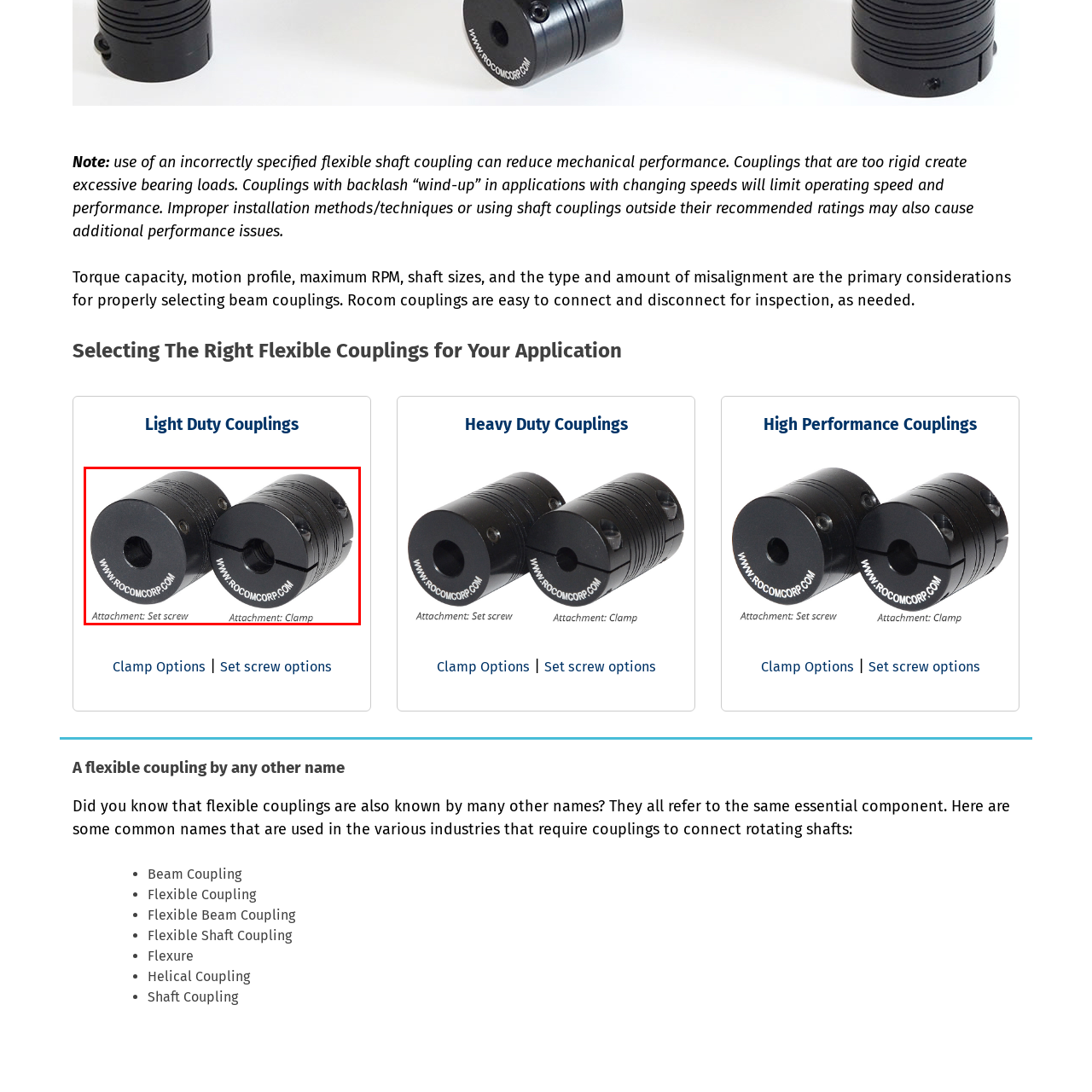Focus on the portion of the image highlighted in red and deliver a detailed explanation for the following question: What is the purpose of the engraved logo and website?

The engraved logo and website on the surface of the couplings serve the purpose of providing brand visibility, which means to make the brand more recognizable and prominent, especially in applications where the couplings are used.